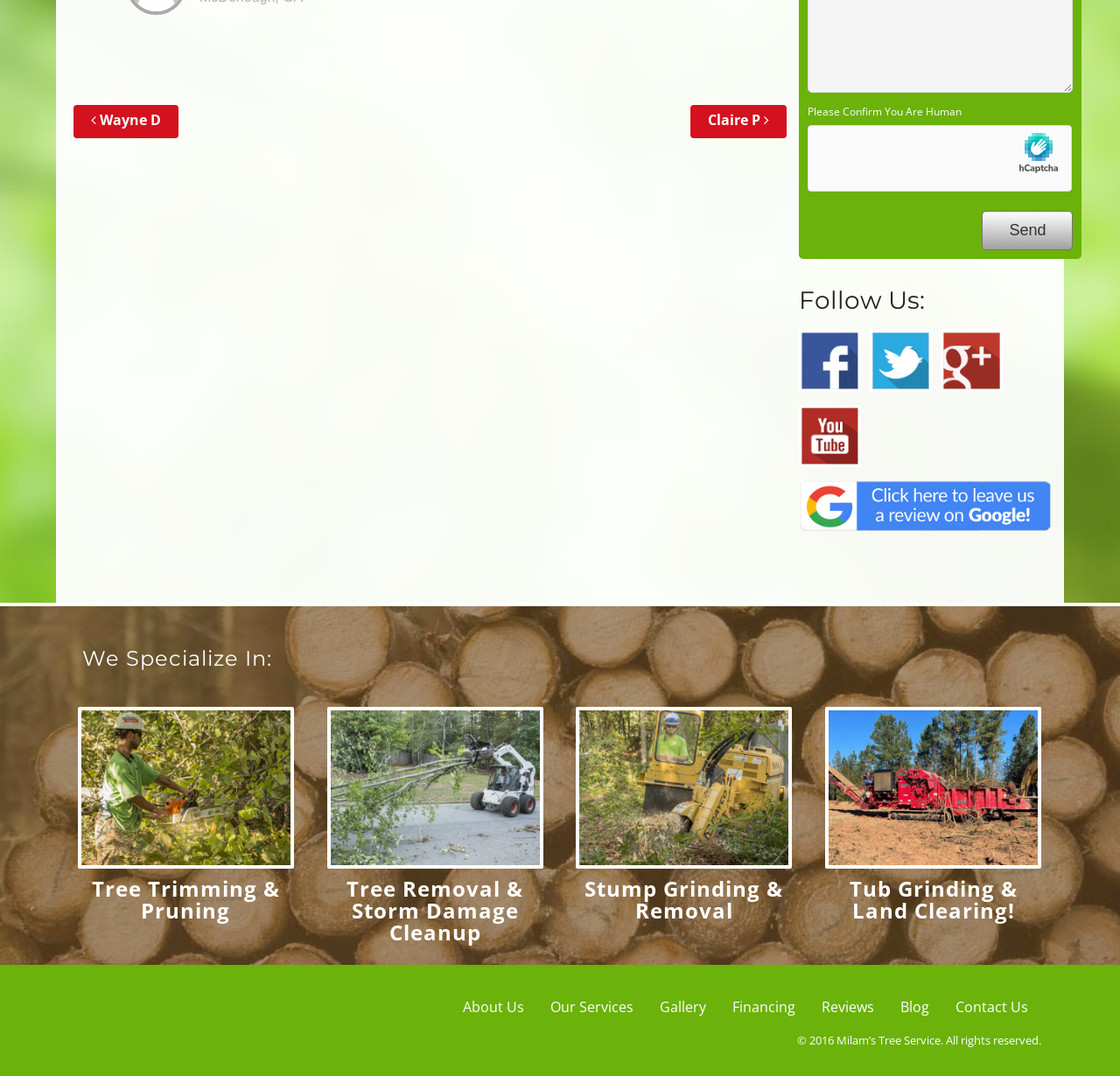Determine the coordinates of the bounding box for the clickable area needed to execute this instruction: "Click on the 'Facebook' link".

[0.714, 0.306, 0.769, 0.364]